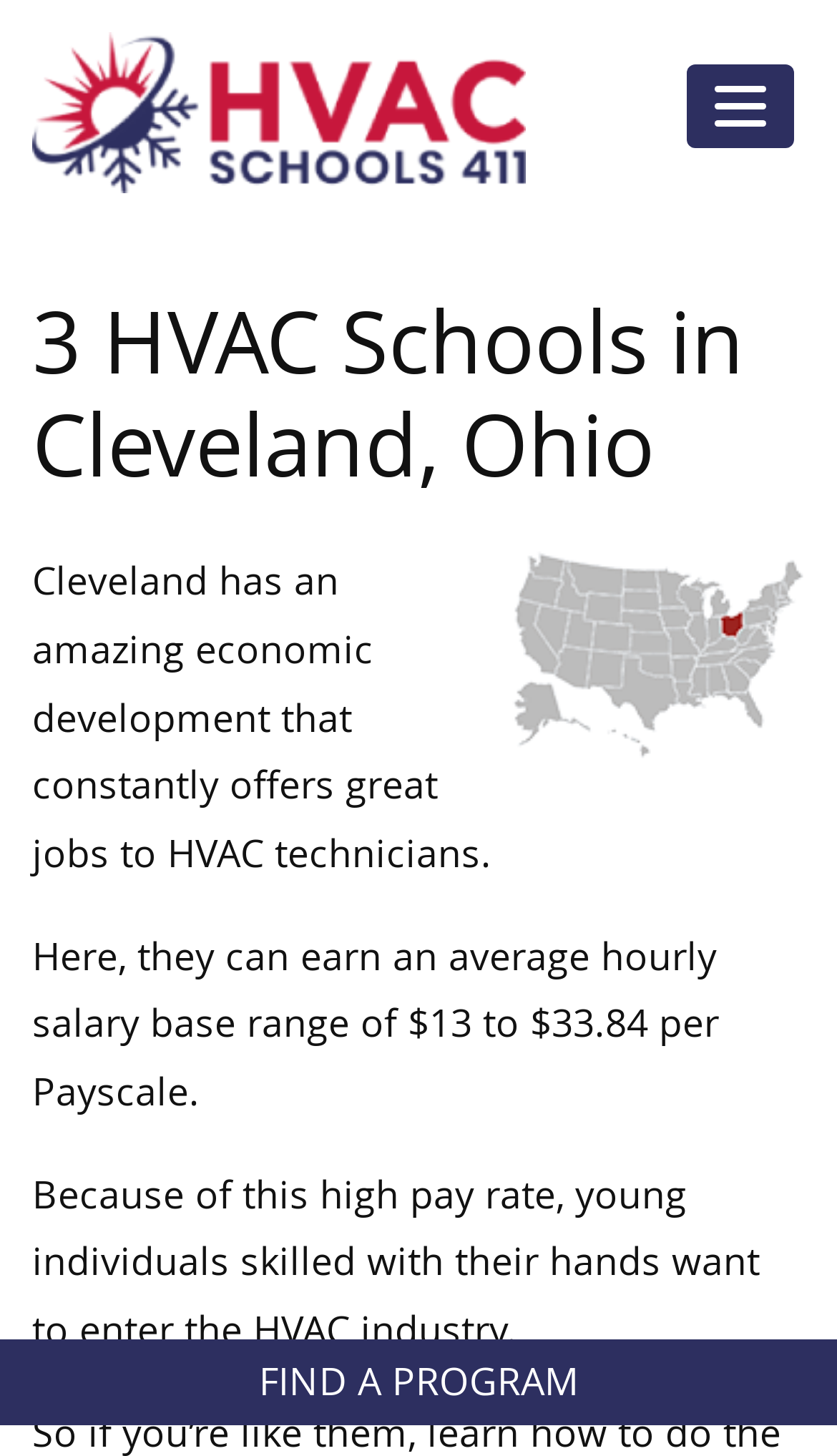Using the details in the image, give a detailed response to the question below:
What motivates young individuals to enter the HVAC industry?

According to the StaticText element 'Because of this high pay rate, young individuals skilled with their hands want to enter the HVAC industry.', the high pay rate is the motivation for young individuals to enter the HVAC industry.